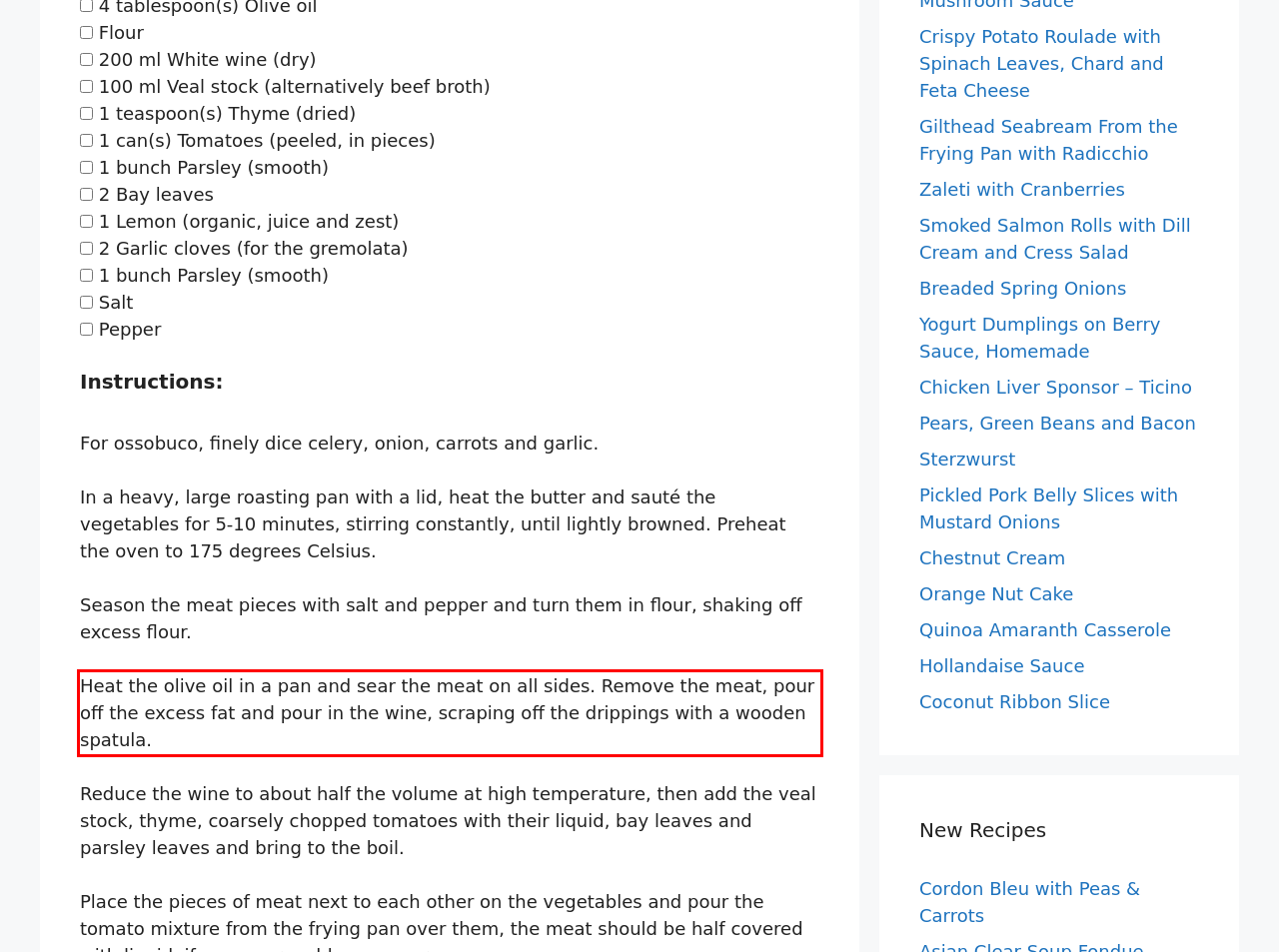Analyze the screenshot of the webpage that features a red bounding box and recognize the text content enclosed within this red bounding box.

Heat the olive oil in a pan and sear the meat on all sides. Remove the meat, pour off the excess fat and pour in the wine, scraping off the drippings with a wooden spatula.